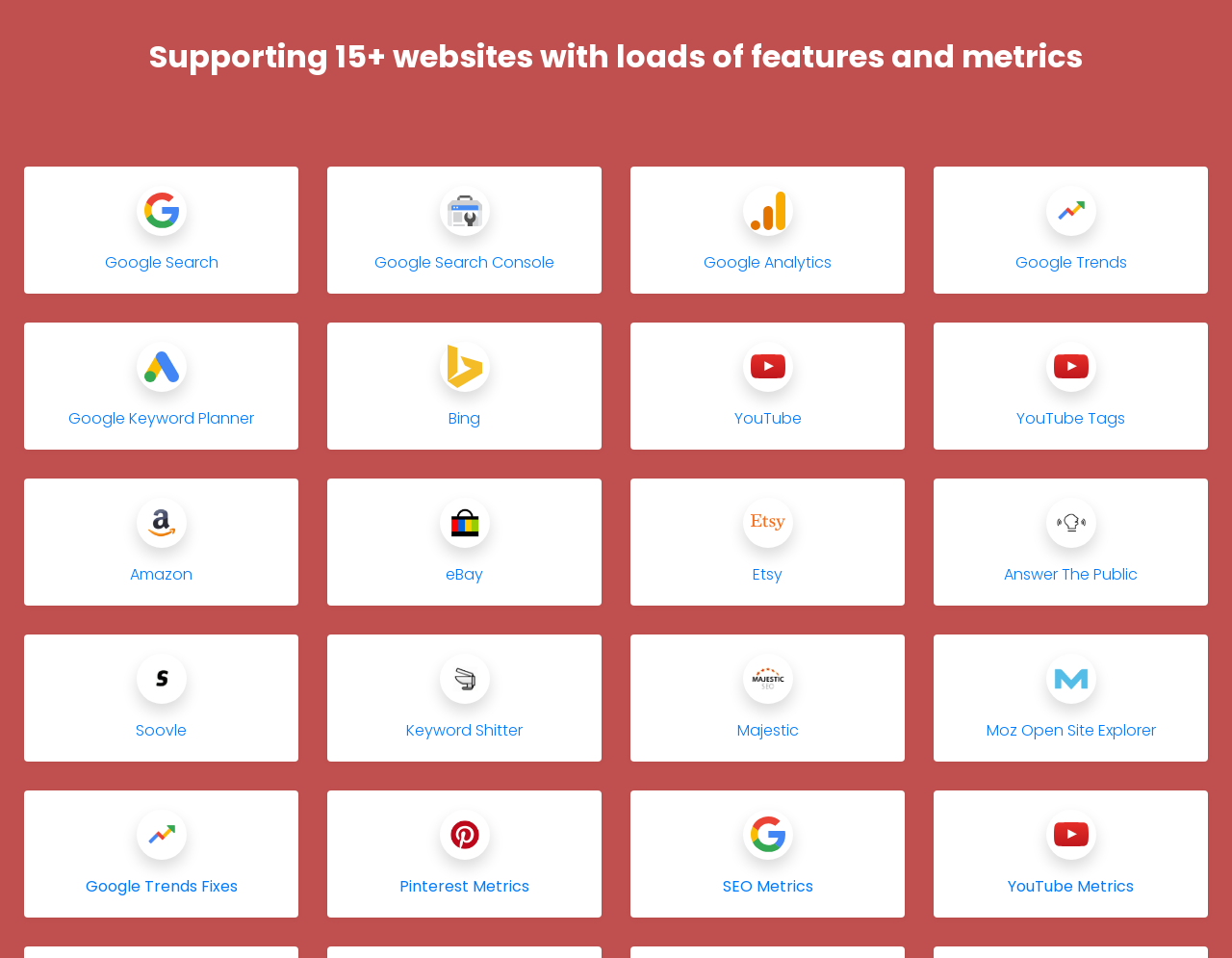Can you pinpoint the bounding box coordinates for the clickable element required for this instruction: "Search Google"? The coordinates should be four float numbers between 0 and 1, i.e., [left, top, right, bottom].

[0.02, 0.174, 0.242, 0.306]